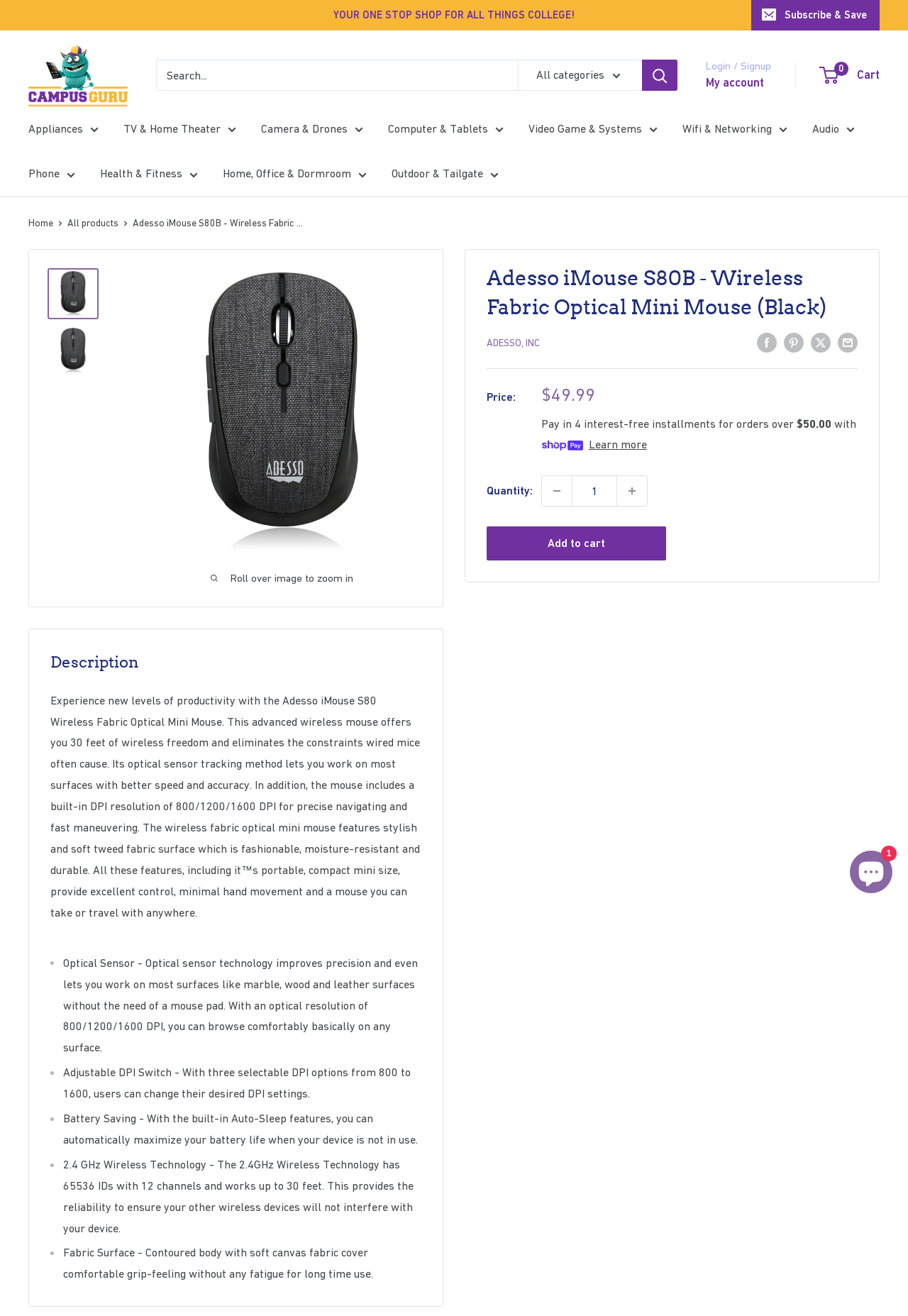Please give a one-word or short phrase response to the following question: 
What is the maximum wireless range of the mouse?

30 feet